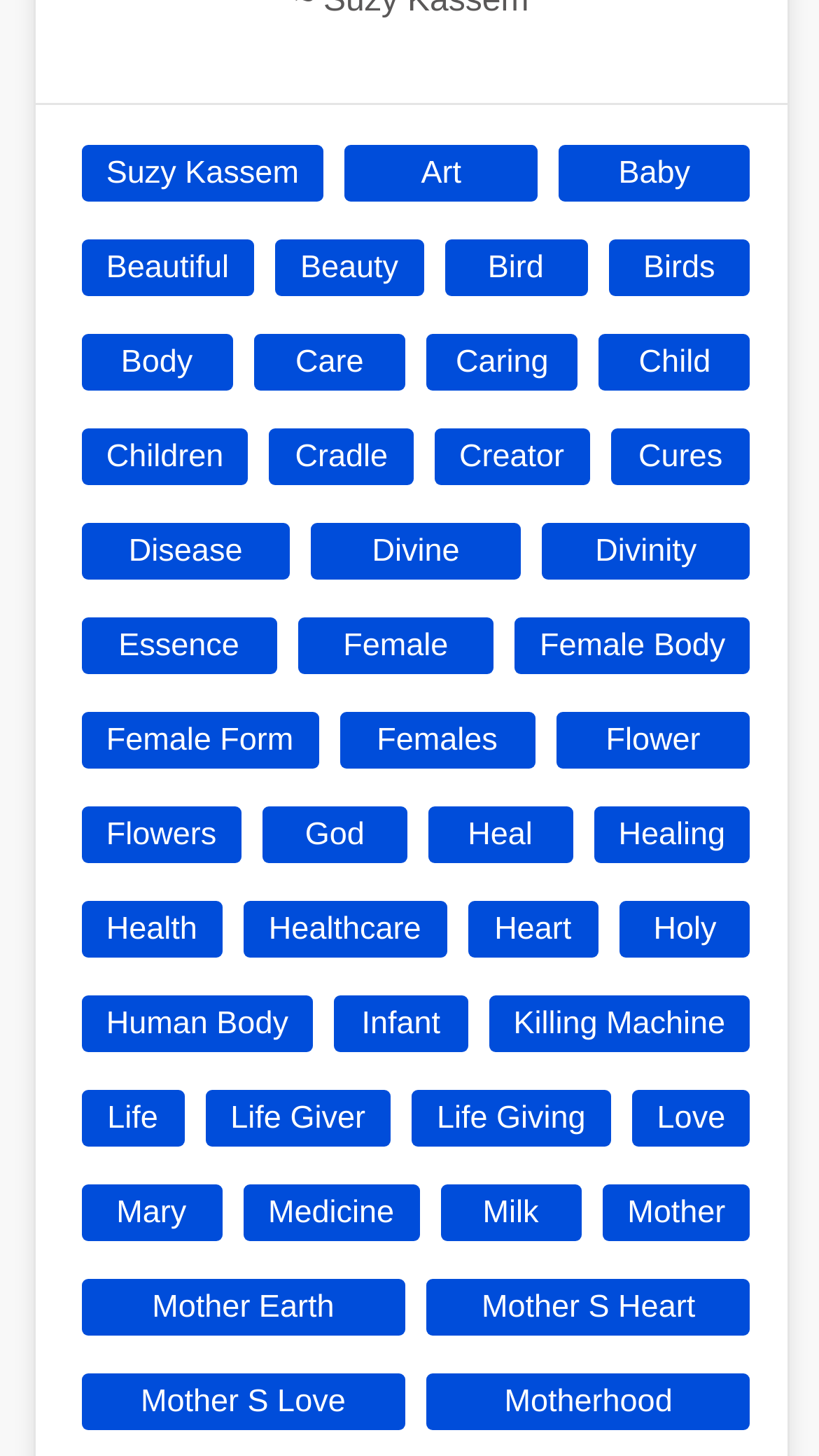Specify the bounding box coordinates of the element's area that should be clicked to execute the given instruction: "Click on the link 'Beauty'". The coordinates should be four float numbers between 0 and 1, i.e., [left, top, right, bottom].

[0.336, 0.164, 0.517, 0.203]